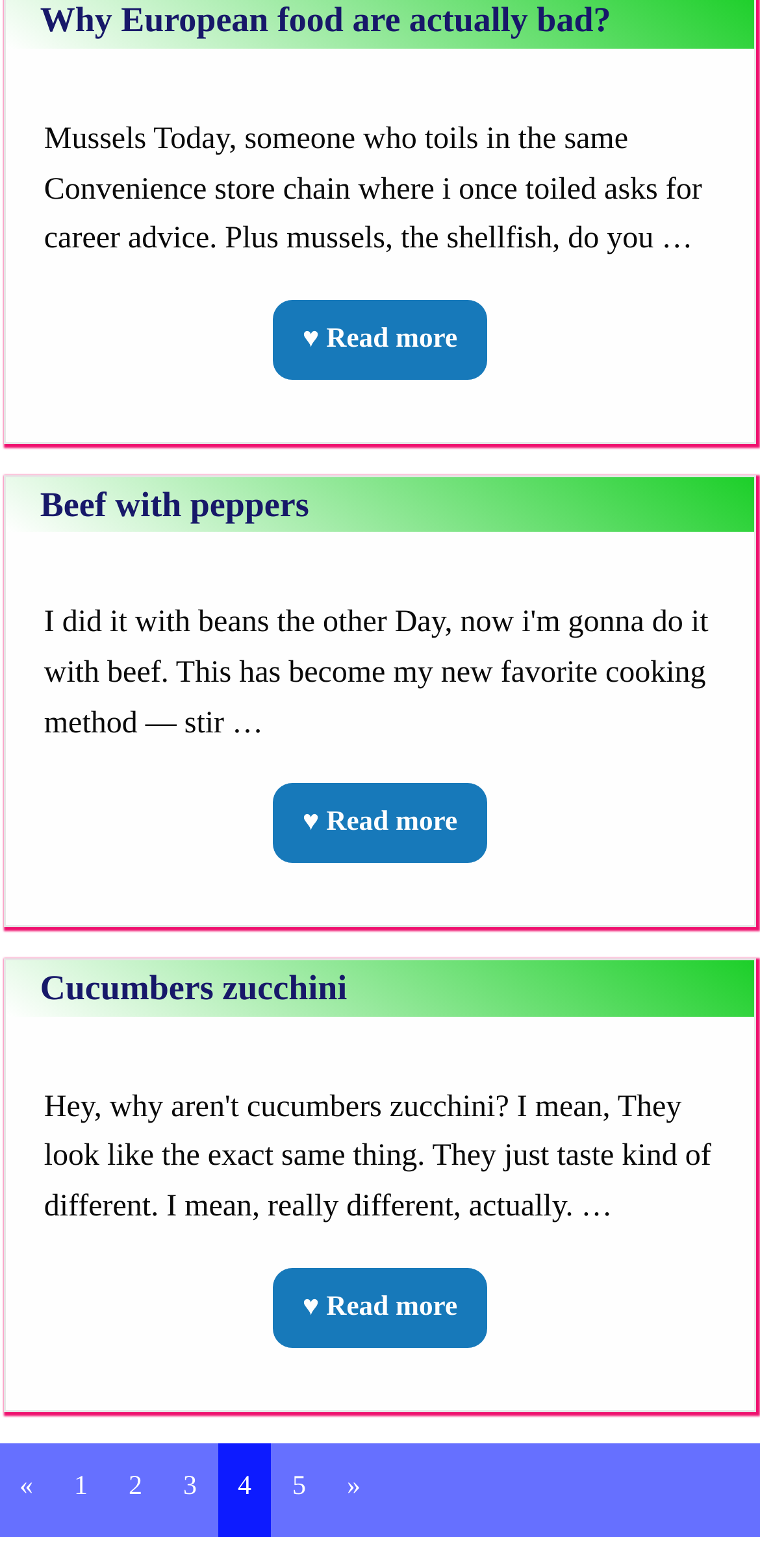Point out the bounding box coordinates of the section to click in order to follow this instruction: "View beef with peppers".

[0.007, 0.304, 0.993, 0.36]